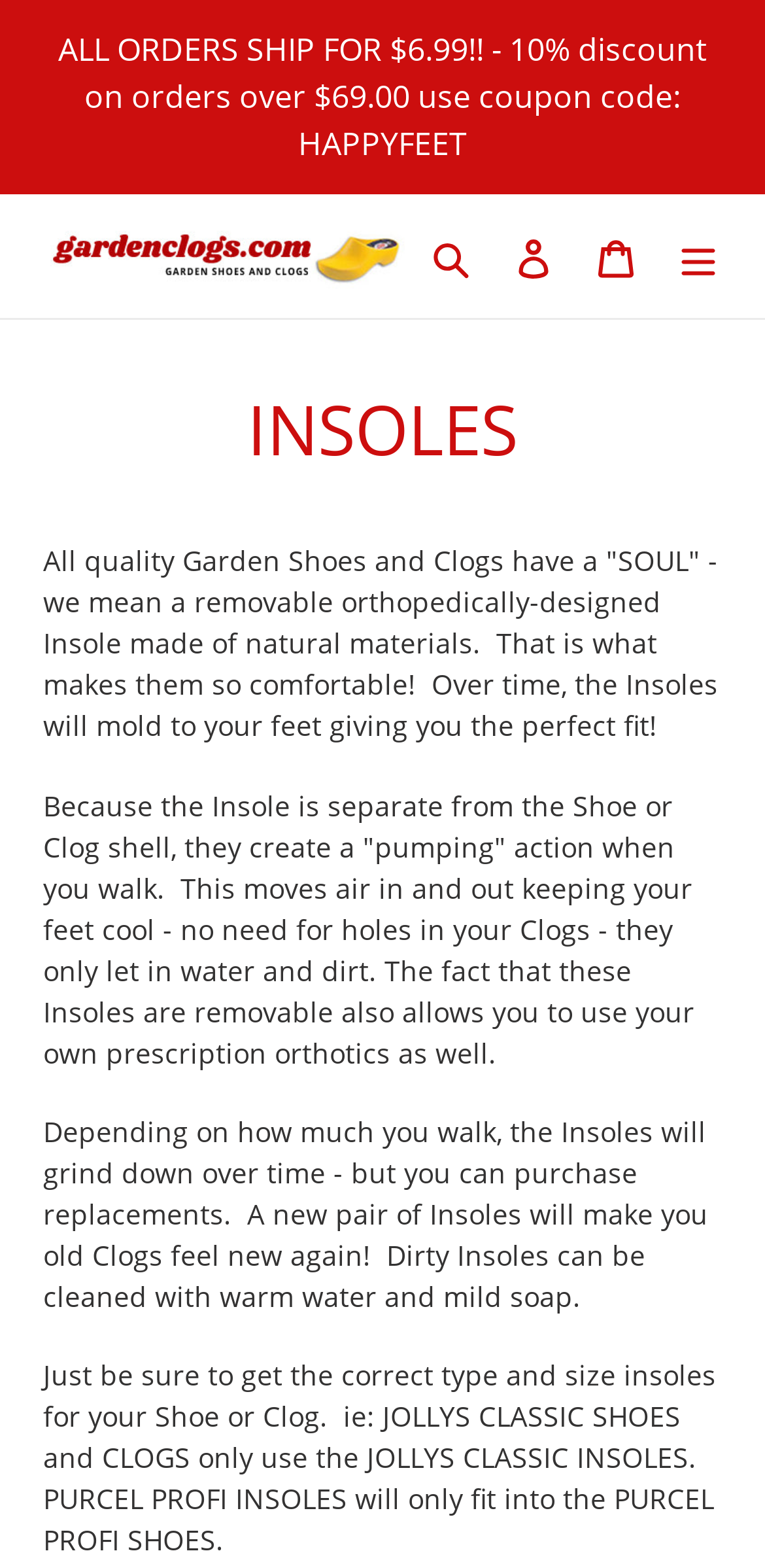Can the insoles be cleaned?
Answer with a single word or short phrase according to what you see in the image.

Yes